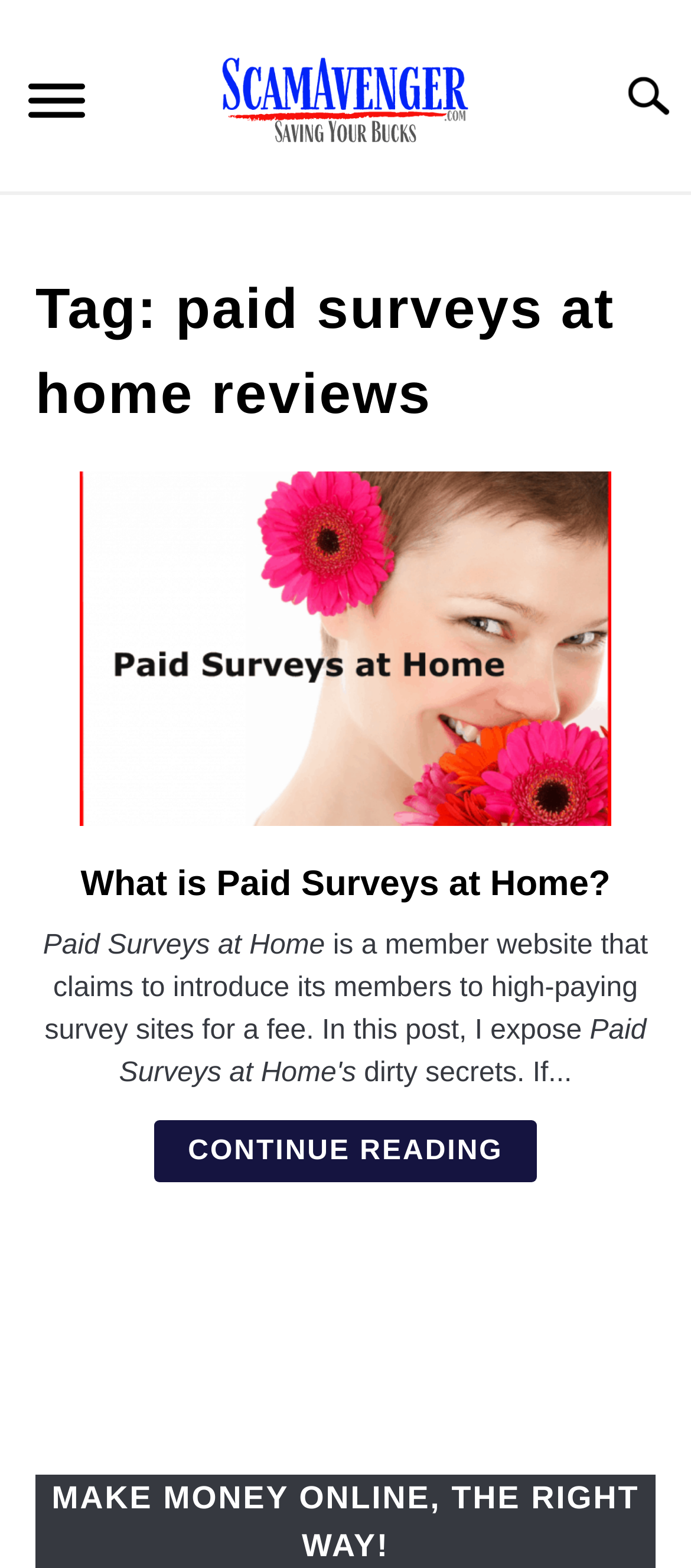Write an exhaustive caption that covers the webpage's main aspects.

The webpage is about paid surveys at home reviews, specifically focusing on exposing online scams and providing guidance on how to avoid them. At the top left corner, there is a "Menu" button. Next to it, on the top right, there is an unnamed link. 

Below these elements, there is a main section that occupies most of the page. It starts with a header that displays the tag "paid surveys at home reviews". 

Underneath the header, there is an article section that contains several elements. At the top, there is a link to "What is Paid Surveys at Home?". Below this link, there is a header with another link to the same topic. 

The main content of the article starts with a paragraph of text that describes Paid Surveys at Home as a member website that claims to introduce its members to high-paying survey sites for a fee. The text then exposes the "dirty secrets" of this website. 

Following this text, there is a "Continue Reading" link that leads to the rest of the article. The link is emphasized with the text "CONTINUE READING" in a slightly smaller font size. 

At the bottom of the main section, there is an article pagination navigation element.